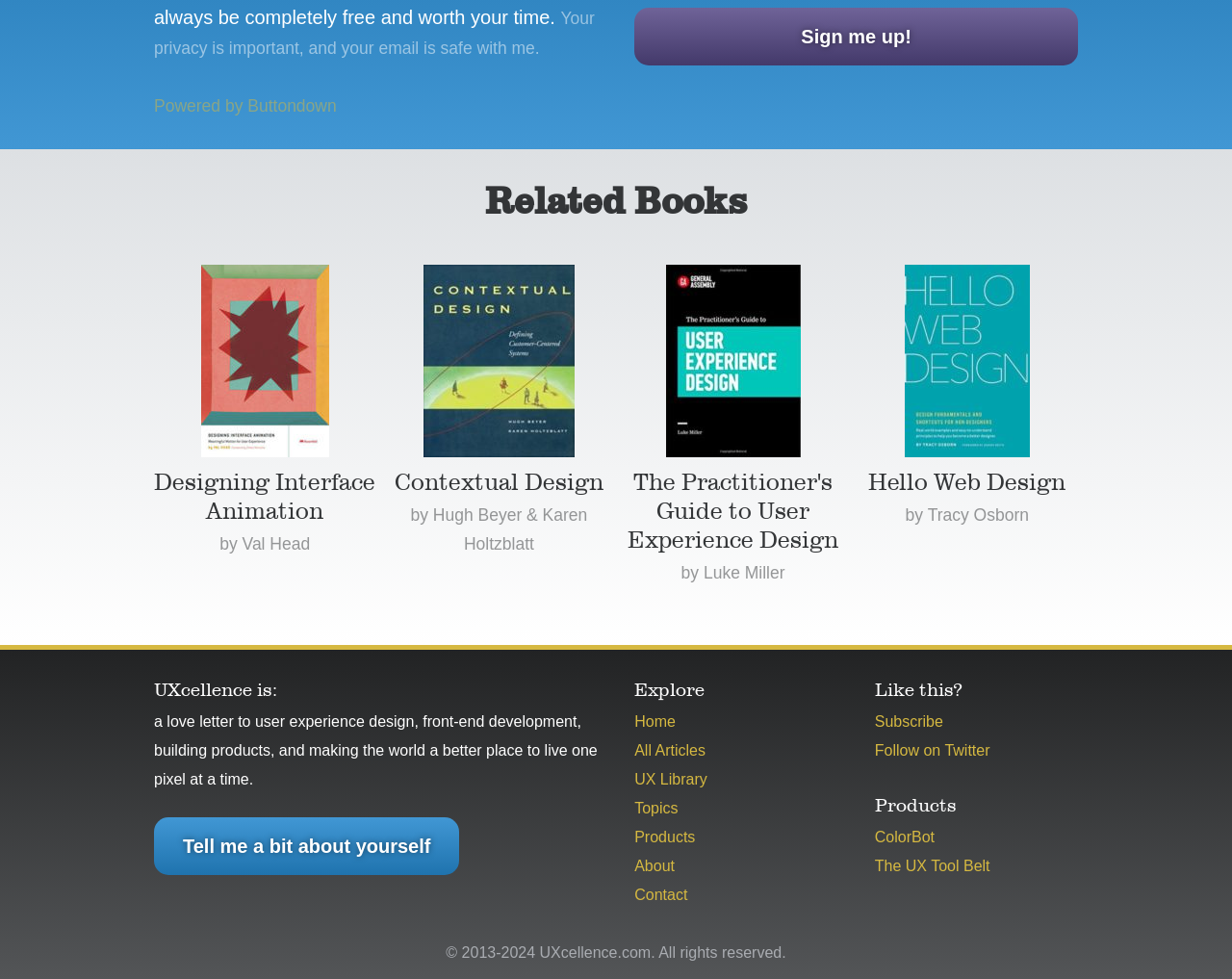What is the last link in the 'Explore' section? Analyze the screenshot and reply with just one word or a short phrase.

Contact